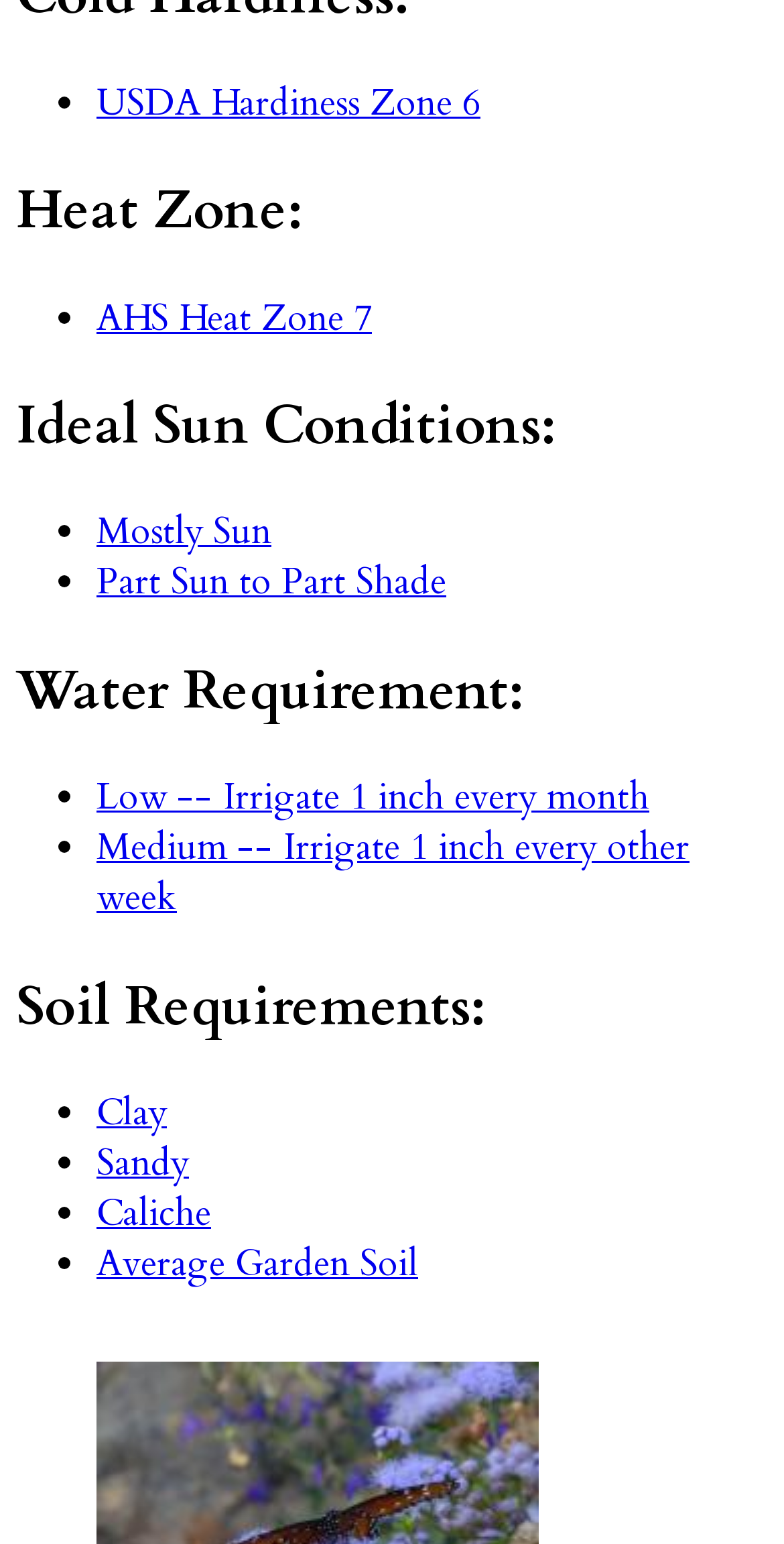Determine the bounding box coordinates of the section I need to click to execute the following instruction: "Learn about Mostly Sun conditions". Provide the coordinates as four float numbers between 0 and 1, i.e., [left, top, right, bottom].

[0.123, 0.329, 0.346, 0.361]